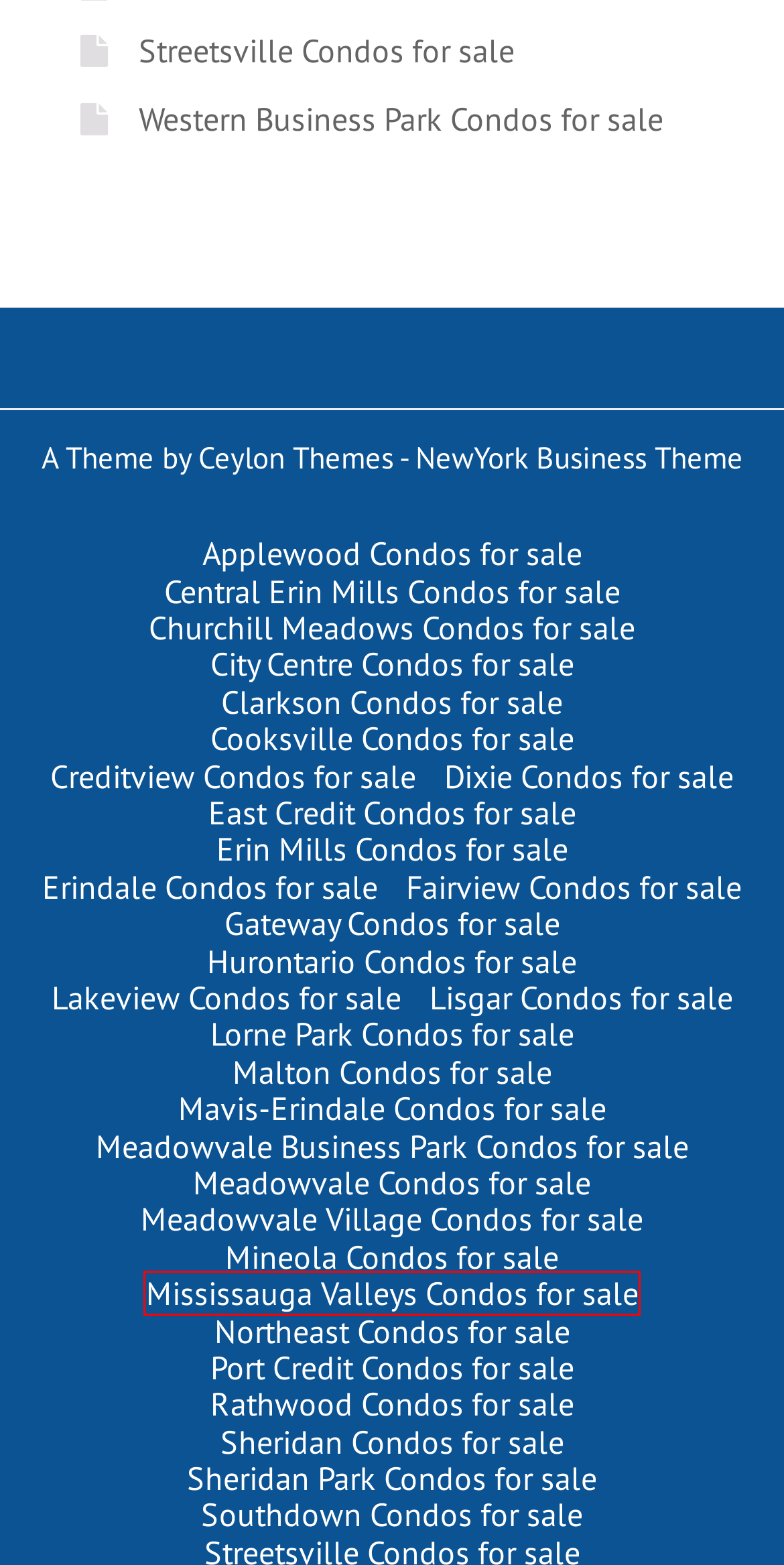Please examine the screenshot provided, which contains a red bounding box around a UI element. Select the webpage description that most accurately describes the new page displayed after clicking the highlighted element. Here are the candidates:
A. Central Erin Mills Condos for sale - Condos In Mississauga
B. Sheridan Condos for sale - Condos In Mississauga
C. Meadowvale Business Park Condos for sale - Condos In Mississauga
D. Most Expensive Neighbourhoods to Live in Mississauga - Condos In Mississauga
E. Streetsville Condos for sale - Condos In Mississauga
F. Mississauga Valleys Condos for sale - Condos In Mississauga
G. Western Business Park Condos for sale - Condos In Mississauga
H. Erindale Condos for sale - Condos In Mississauga

F